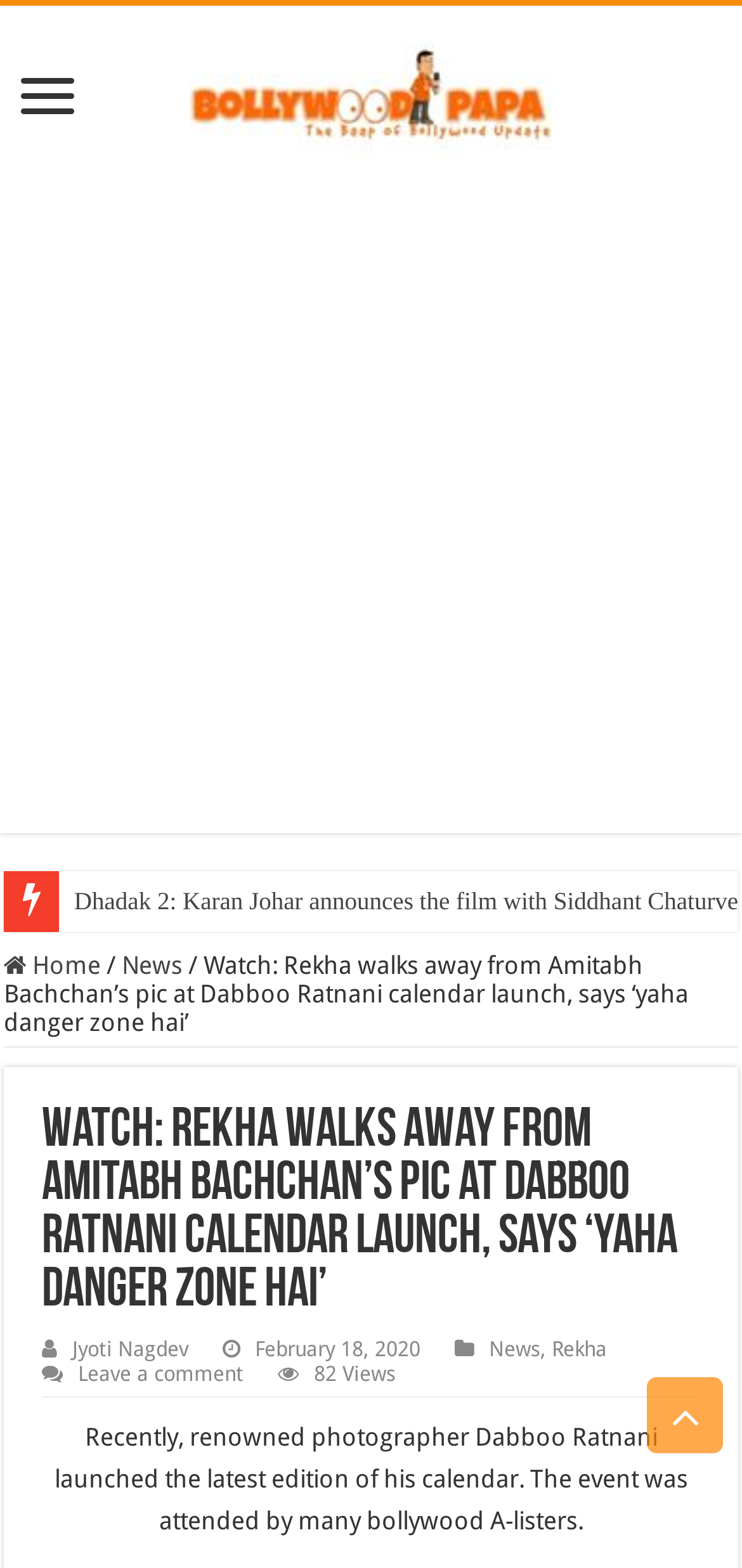Reply to the question with a brief word or phrase: Who launched the latest edition of his calendar?

Dabboo Ratnani